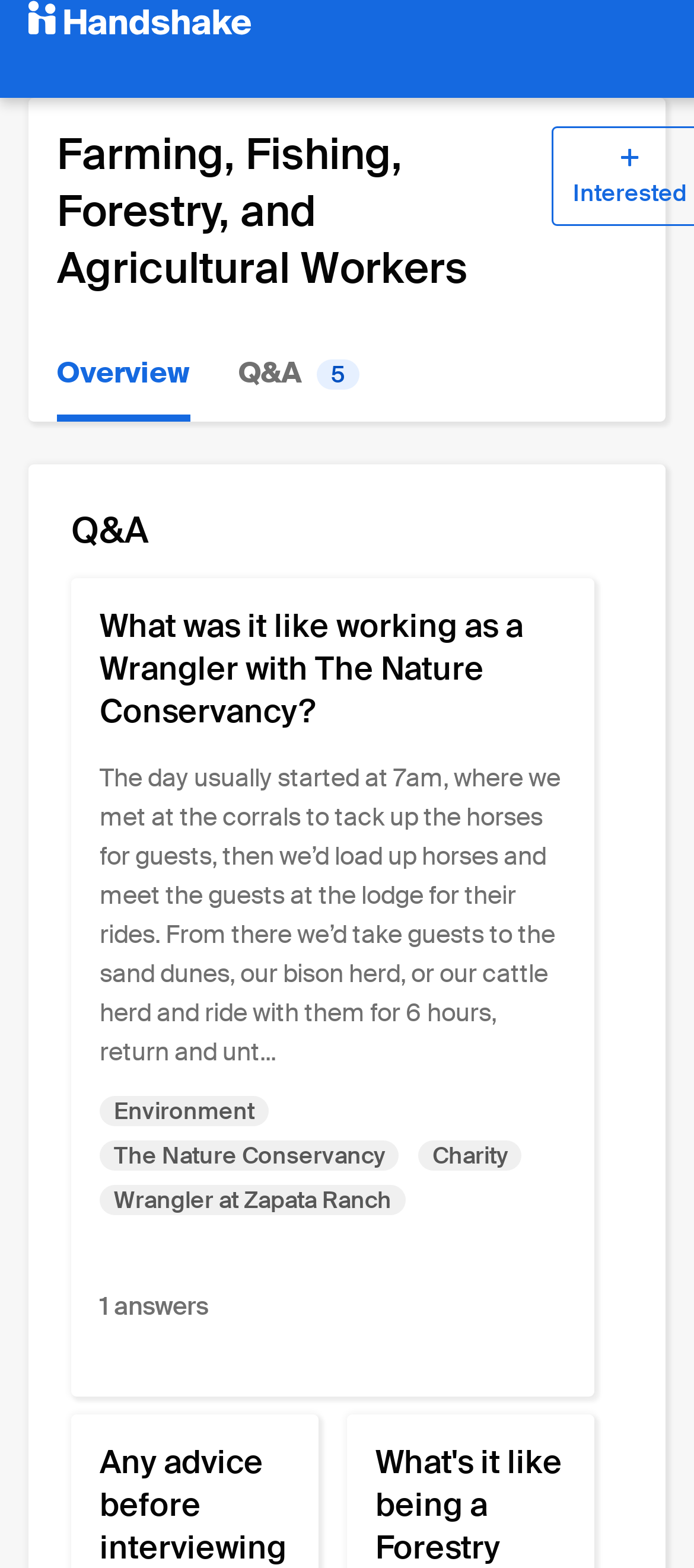Give a full account of the webpage's elements and their arrangement.

The webpage is about Farming, Fishing, Forestry, and Agricultural Workers, providing information on salaries, responsibilities, and related majors. At the top left corner, there is a link to "Handshake" accompanied by a small image with the same name. Below this, a prominent heading displays the title "Farming, Fishing, Forestry, and Agricultural Workers". 

To the right of the title, there is a static text "Overview". Further down, a link "Q&A 5" is situated, with a small text "5" adjacent to it. Below this, a heading "Q&A" is centered on the page. 

Under the "Q&A" heading, there is a lengthy link that describes a personal experience of working as a Wrangler with The Nature Conservancy. This link is divided into two parts: a heading "What was it like working as a Wrangler with The Nature Conservancy?" and a detailed description of the job, including the daily routine and responsibilities.